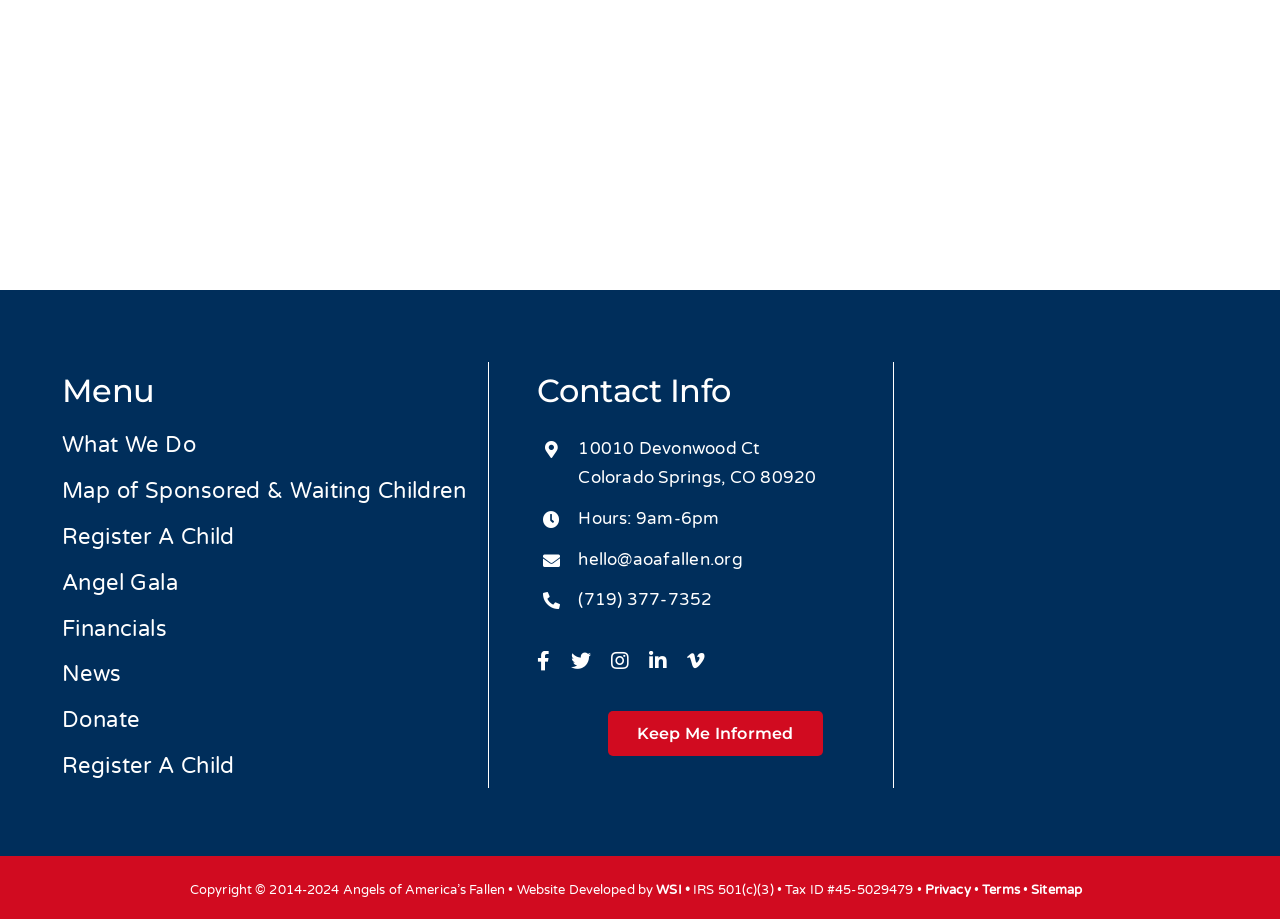Identify the bounding box coordinates of the area you need to click to perform the following instruction: "View Contact Info".

[0.42, 0.405, 0.697, 0.446]